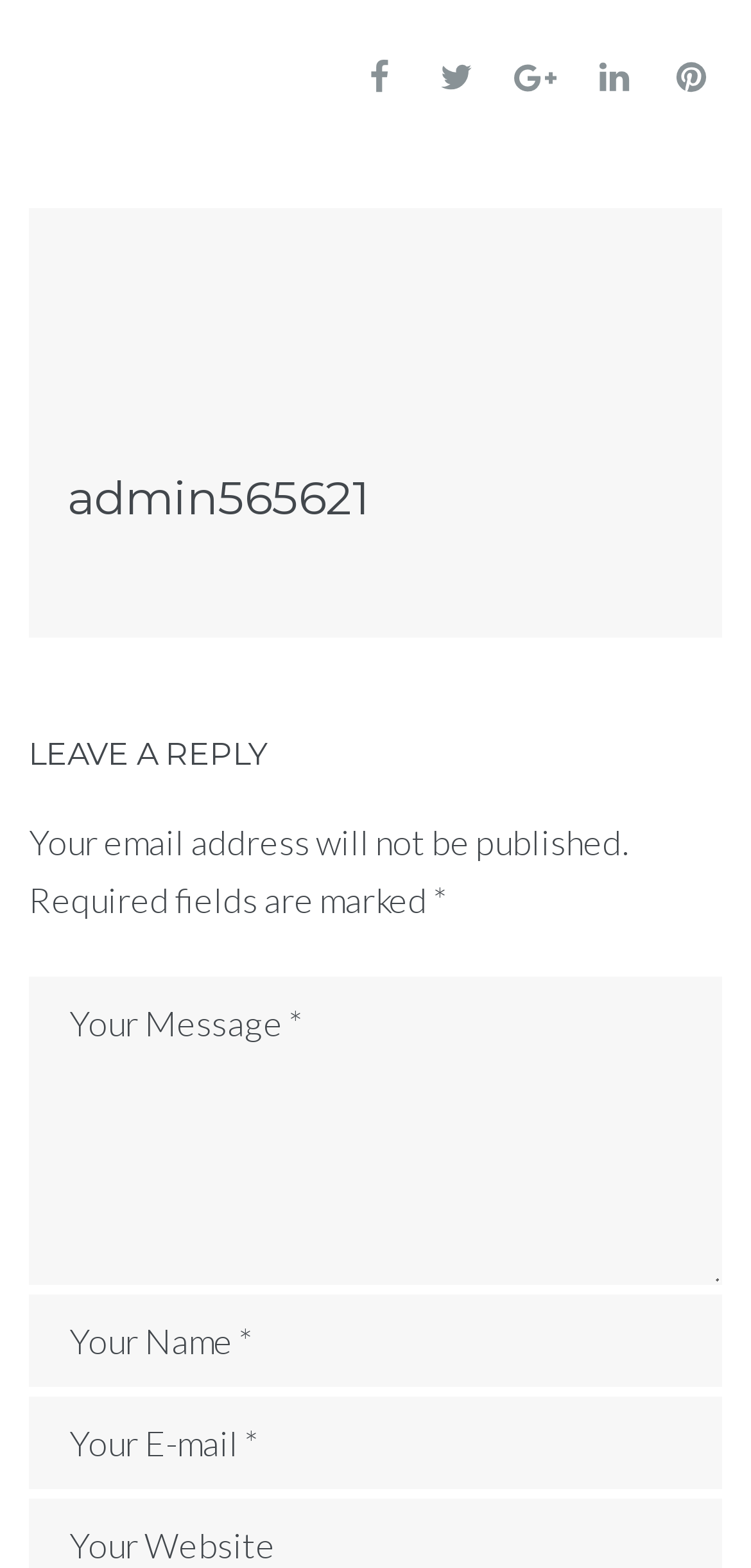Can you pinpoint the bounding box coordinates for the clickable element required for this instruction: "Enter your message"? The coordinates should be four float numbers between 0 and 1, i.e., [left, top, right, bottom].

[0.038, 0.623, 0.962, 0.82]